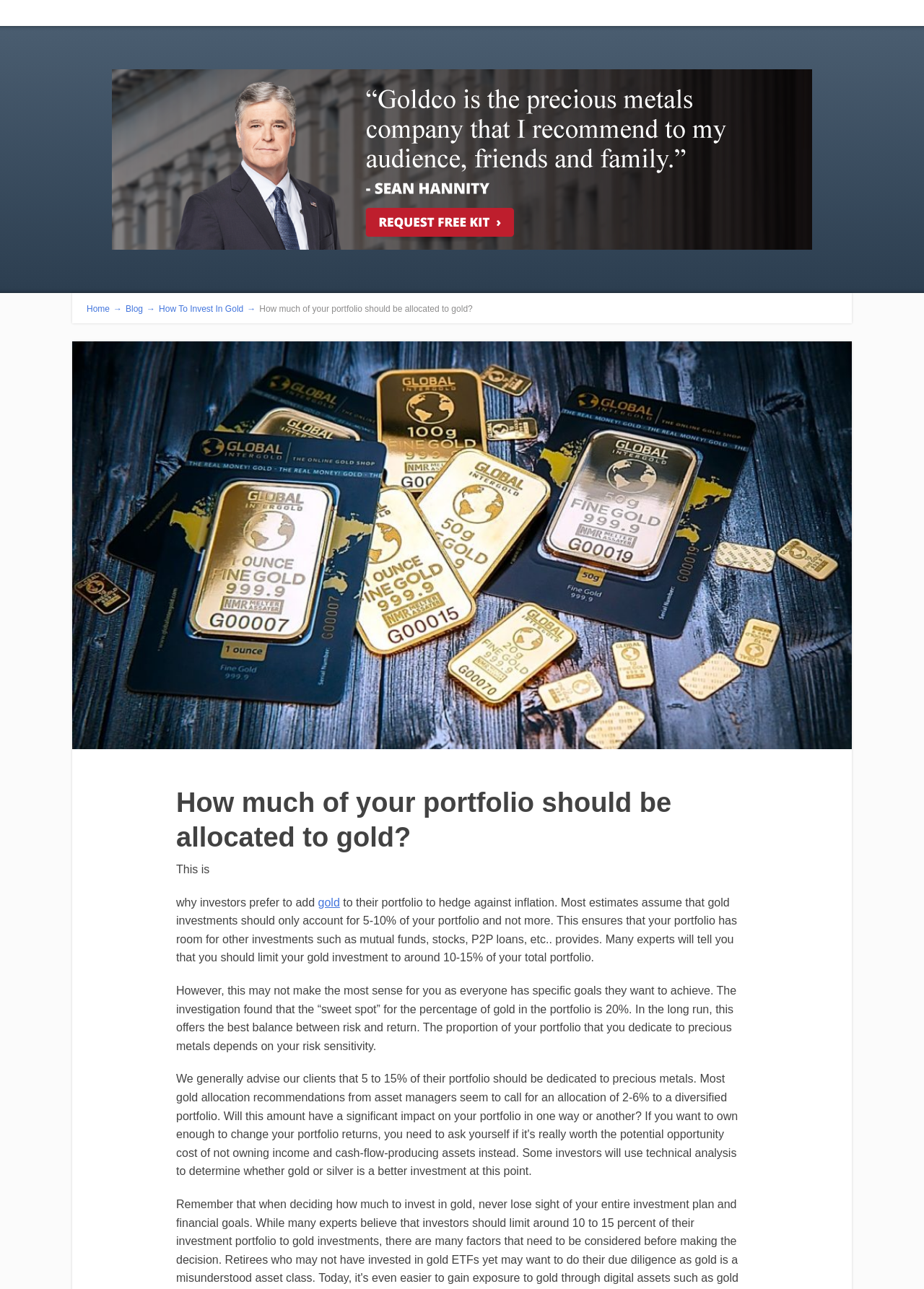Find the coordinates for the bounding box of the element with this description: "gold".

[0.344, 0.695, 0.368, 0.705]